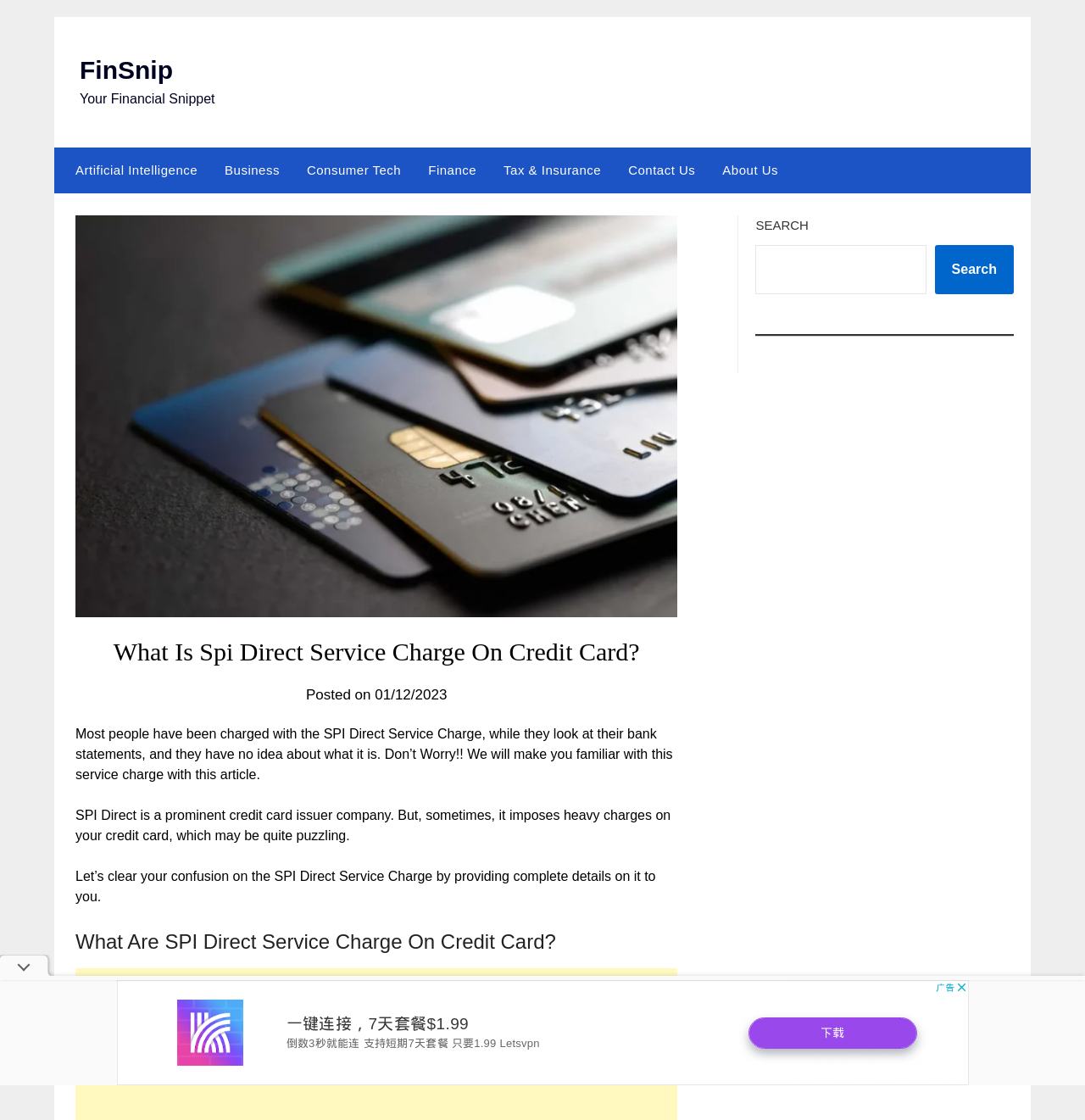For the element described, predict the bounding box coordinates as (top-left x, top-left y, bottom-right x, bottom-right y). All values should be between 0 and 1. Element description: aria-label="Advertisement" name="aswift_6" title="Advertisement"

[0.107, 0.875, 0.893, 0.969]